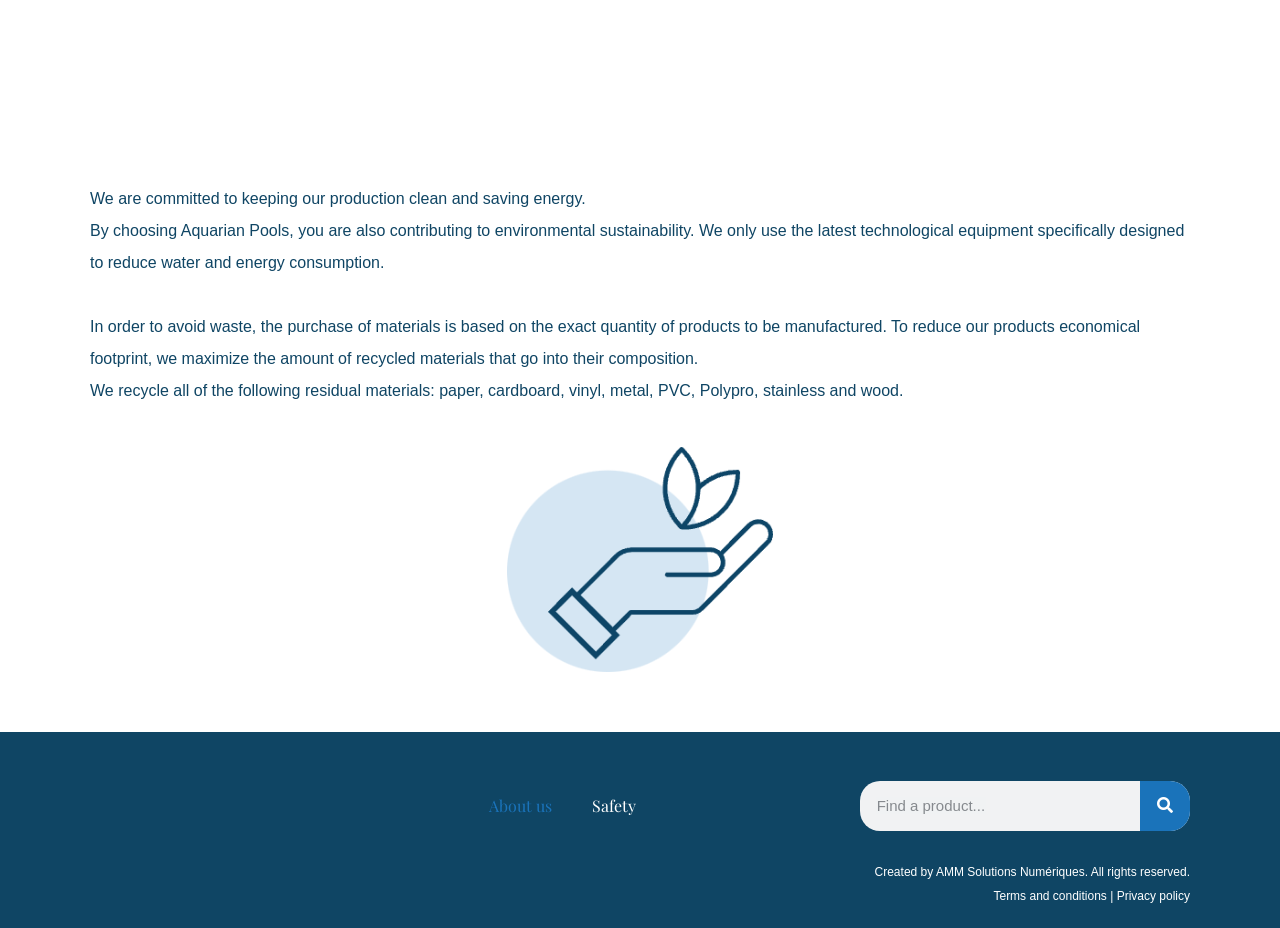Use a single word or phrase to respond to the question:
What is the company's commitment?

Keeping production clean and saving energy